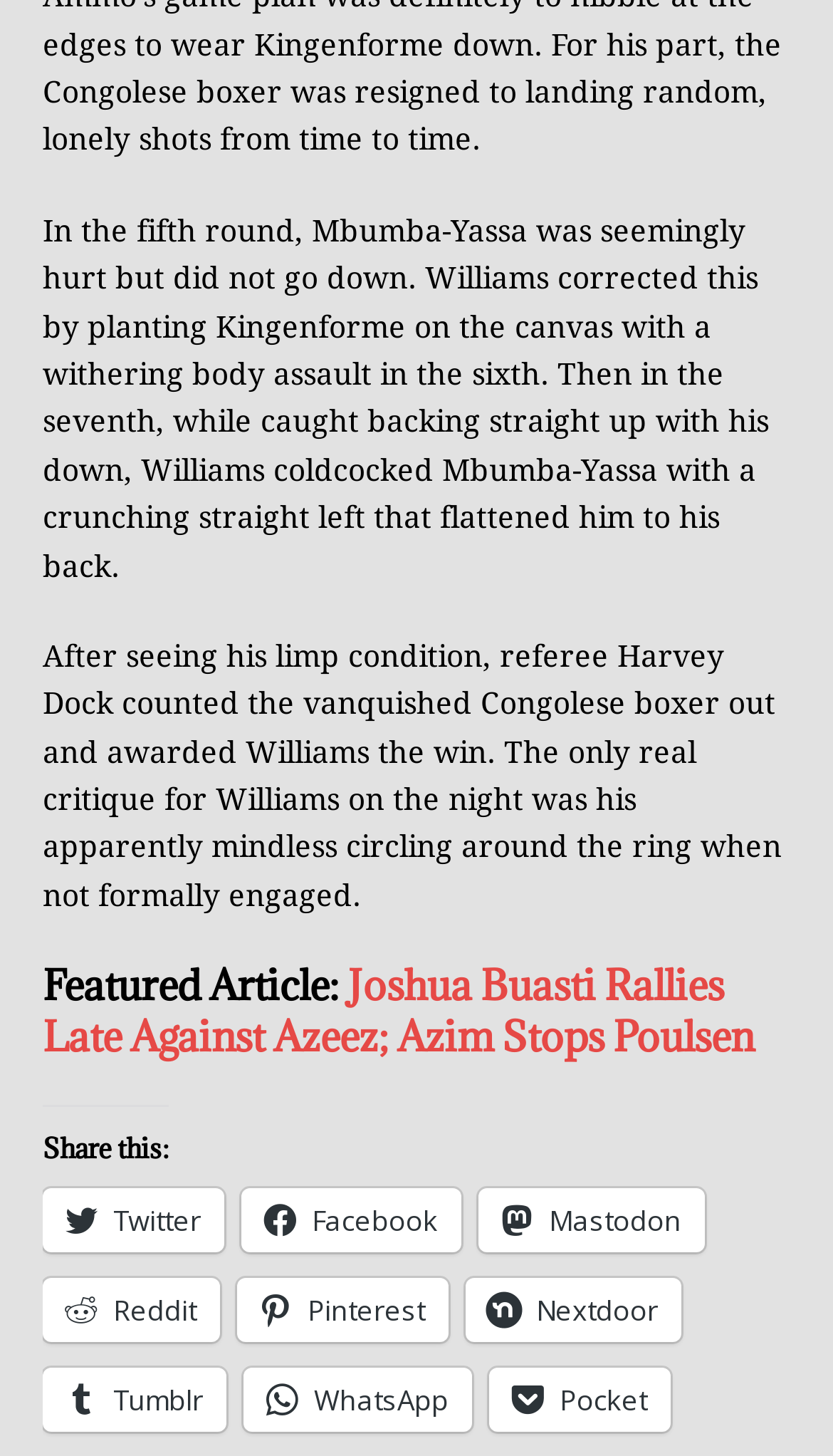Determine the bounding box coordinates of the UI element that matches the following description: "Matchroom Boxing". The coordinates should be four float numbers between 0 and 1 in the format [left, top, right, bottom].

[0.051, 0.533, 0.472, 0.58]